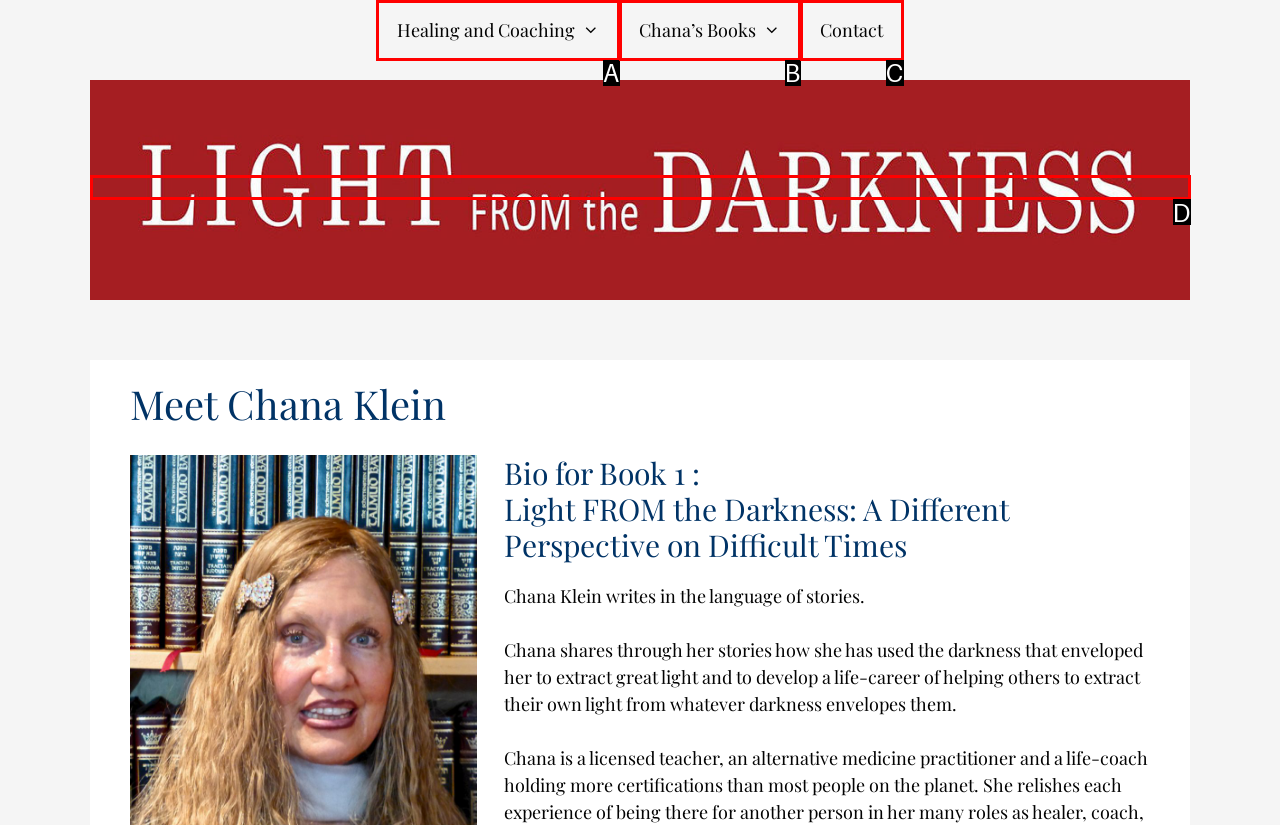Look at the description: Chana’s Books
Determine the letter of the matching UI element from the given choices.

B